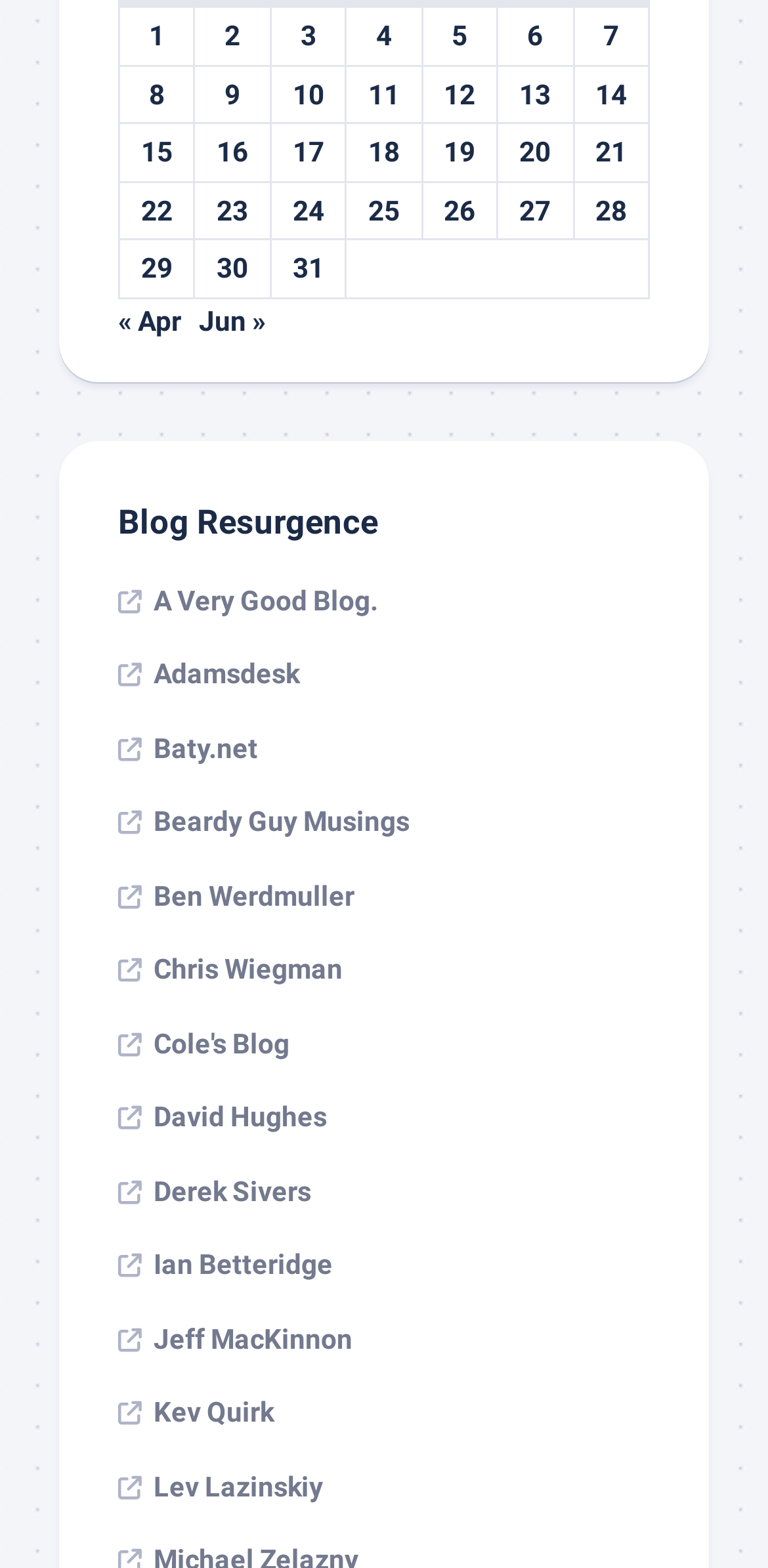How many rows of posts are there?
Look at the screenshot and respond with a single word or phrase.

4